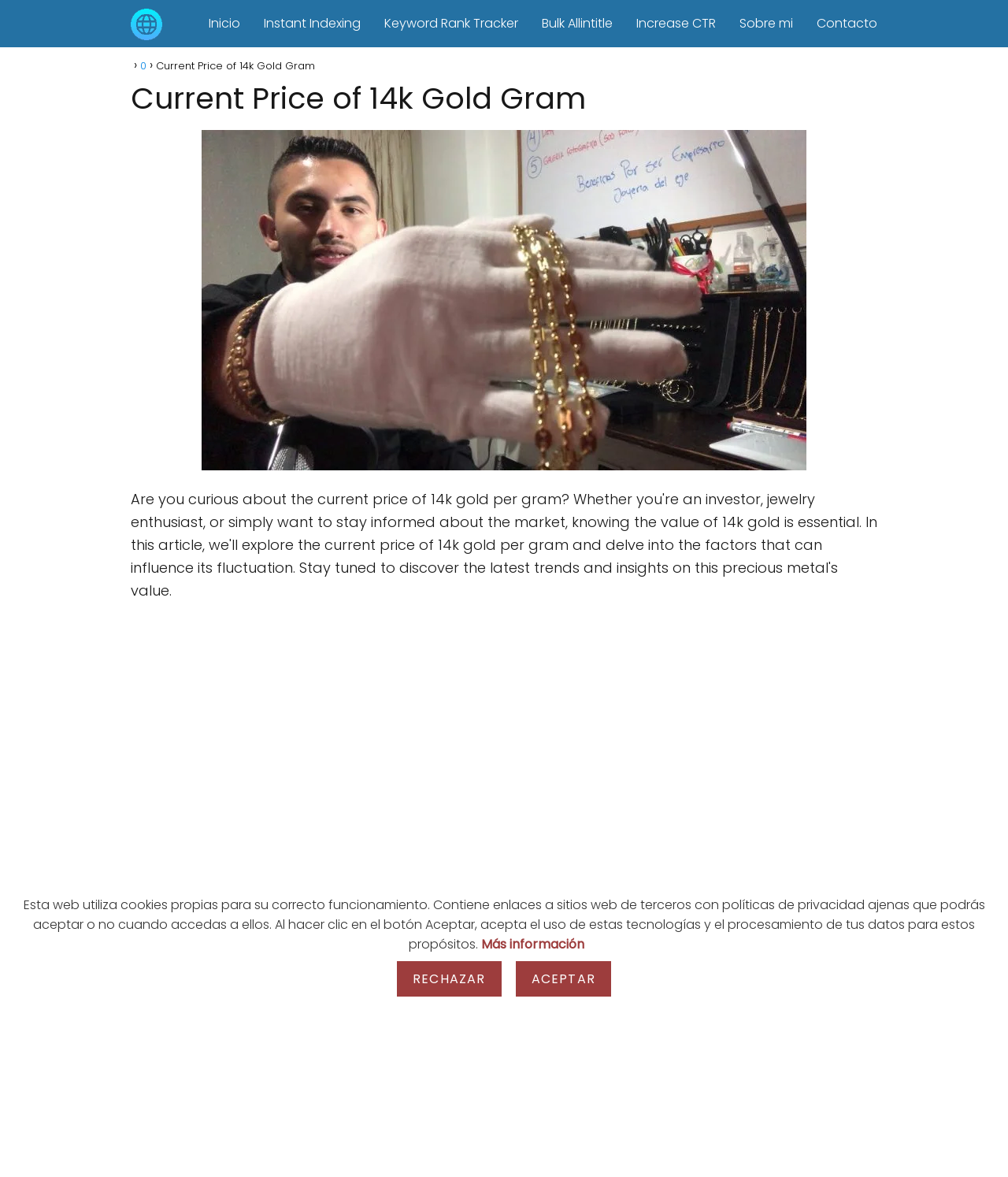How many main sections are present on the webpage?
Based on the image, respond with a single word or phrase.

3